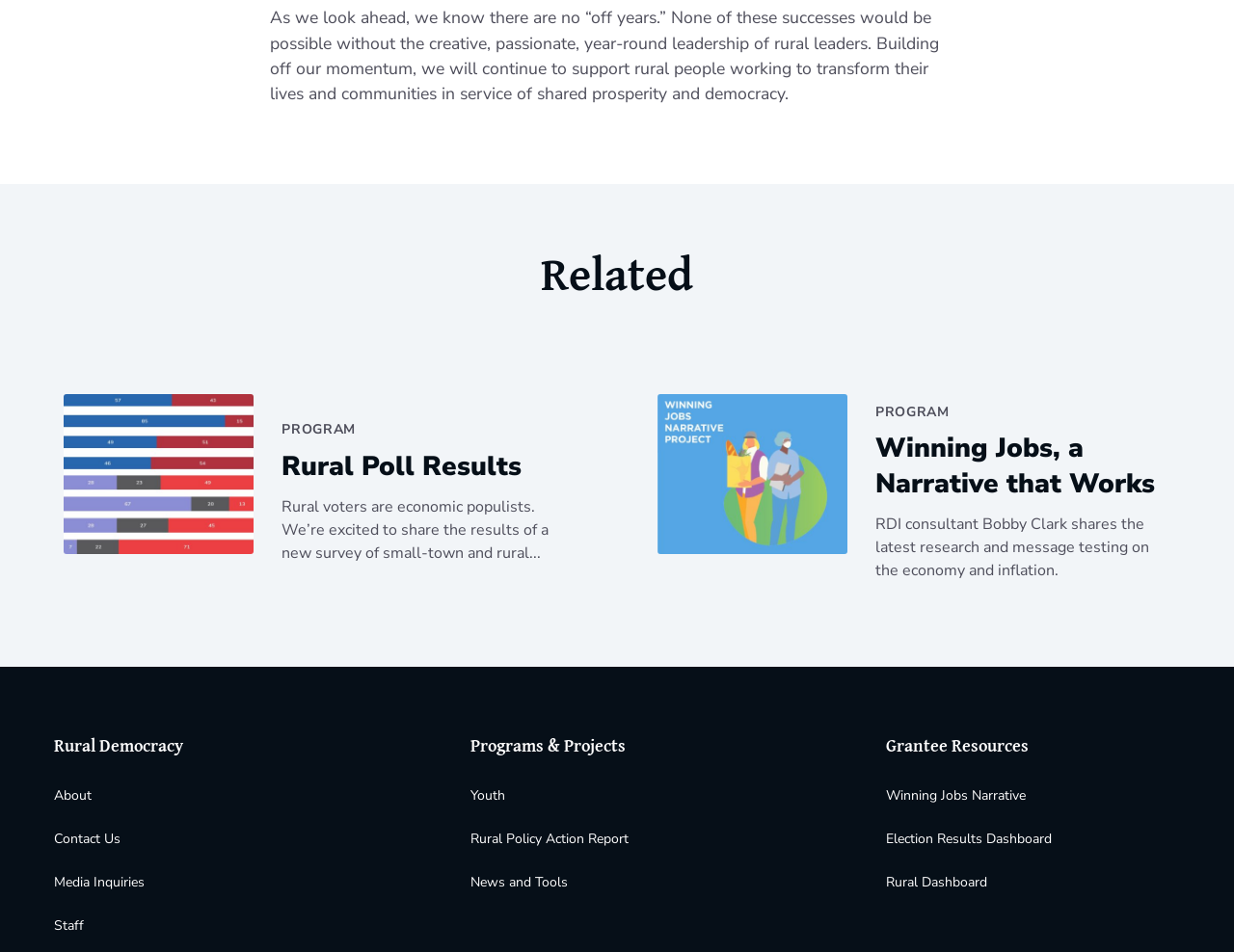Refer to the image and offer a detailed explanation in response to the question: What is the title of the second heading?

The second heading on the webpage is 'Rural Poll Results', which is located below the 'Related' heading and has a link with the same text.